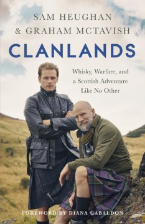Generate an elaborate description of what you see in the image.

The image features the book cover of "Clanlands: Whisky, Warfare, and a Scottish Adventure Like No Other," authored by Sam Heughan and Graham McTavish. The cover displays the two authors prominently in traditional Scottish attire, encapsulating their adventurous spirit. Heughan stands confidently with his arms crossed, while McTavish sits beside him, both set against a picturesque Scottish landscape characterized by rolling hills and greenery. The title of the book is prominently featured in a bold, navy font at the top, while a description below reads, "Whisky, Warfare, and a Scottish Adventure Like No Other." This travel memoir invites readers to join Heughan and McTavish on their journey through Scotland, exploring its rich history, culture, and the companionship that develops along the way. The cover also notes a foreword by Diana Gabaldon, hinting at the exciting narratives within.